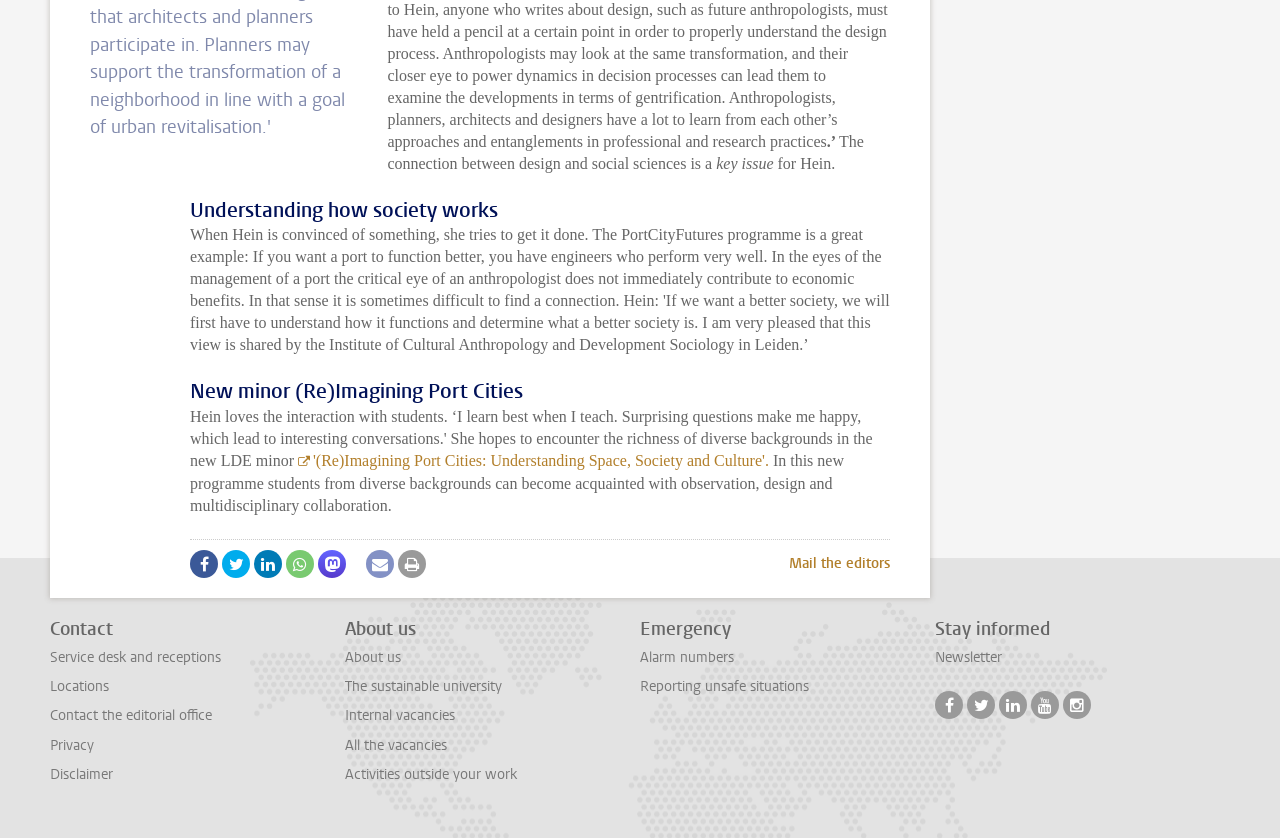What is the name of the new minor program?
Answer the question with a detailed and thorough explanation.

The name of the new minor program is mentioned in the link element with bounding box coordinates [0.233, 0.539, 0.601, 0.559]. The text '(Re)Imagining Port Cities: Understanding Space, Society and Culture' is the name of the program, which is a key issue in the connection between design and social sciences.